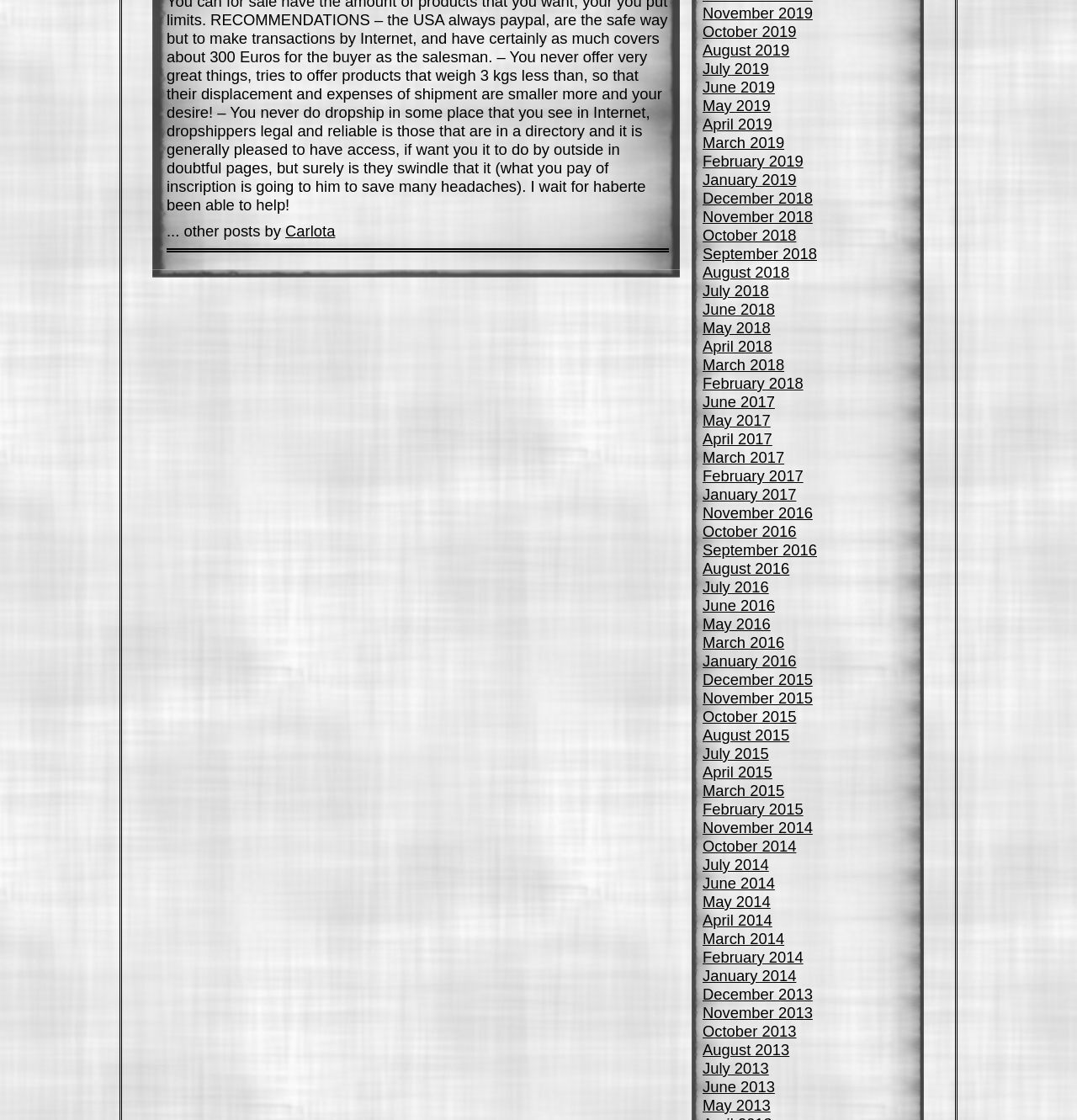Locate the bounding box coordinates of the area that needs to be clicked to fulfill the following instruction: "view posts by Carlota". The coordinates should be in the format of four float numbers between 0 and 1, namely [left, top, right, bottom].

[0.265, 0.198, 0.311, 0.214]